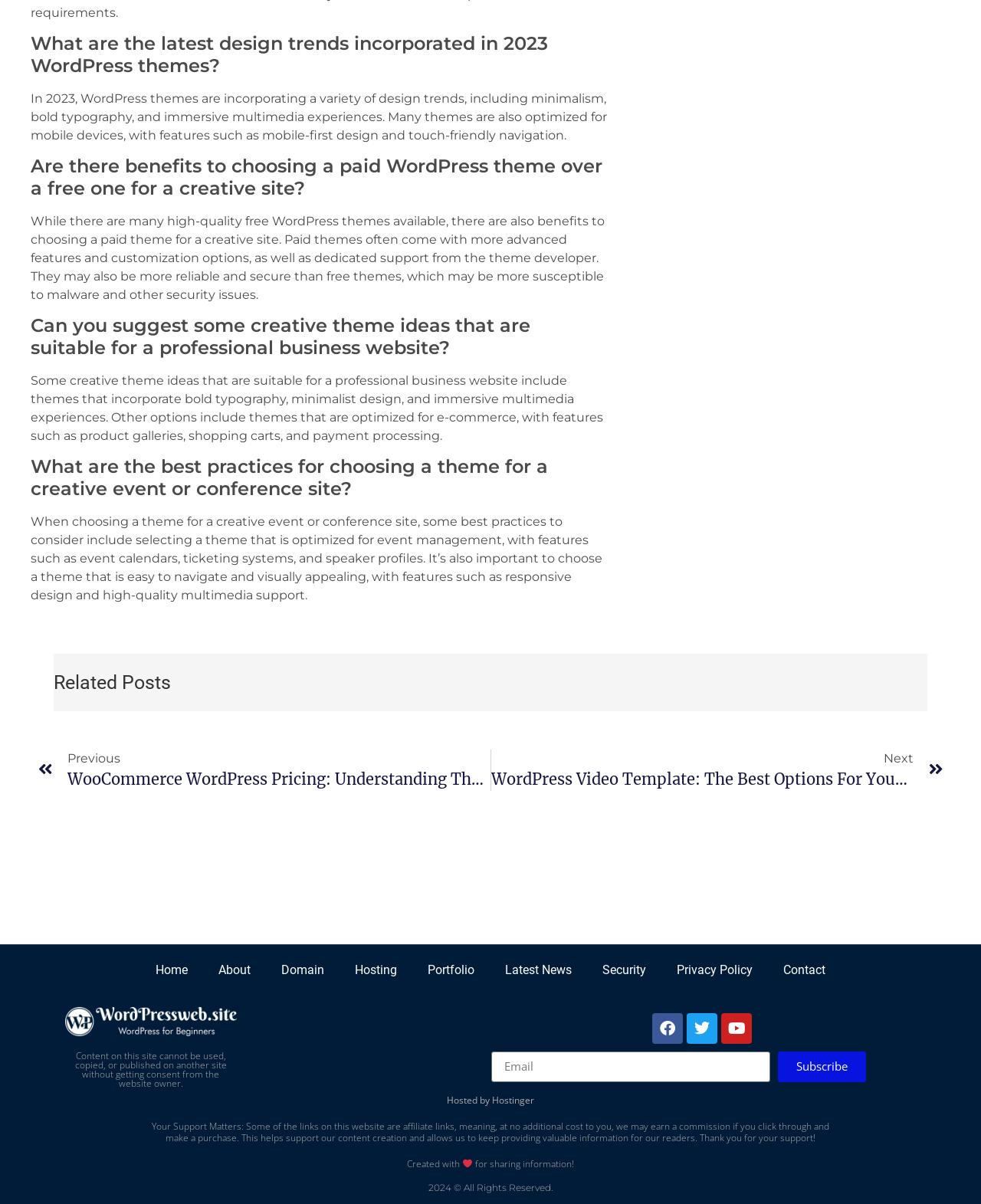What are the latest design trends in 2023 WordPress themes?
Look at the screenshot and respond with one word or a short phrase.

Minimalism, bold typography, immersive multimedia experiences